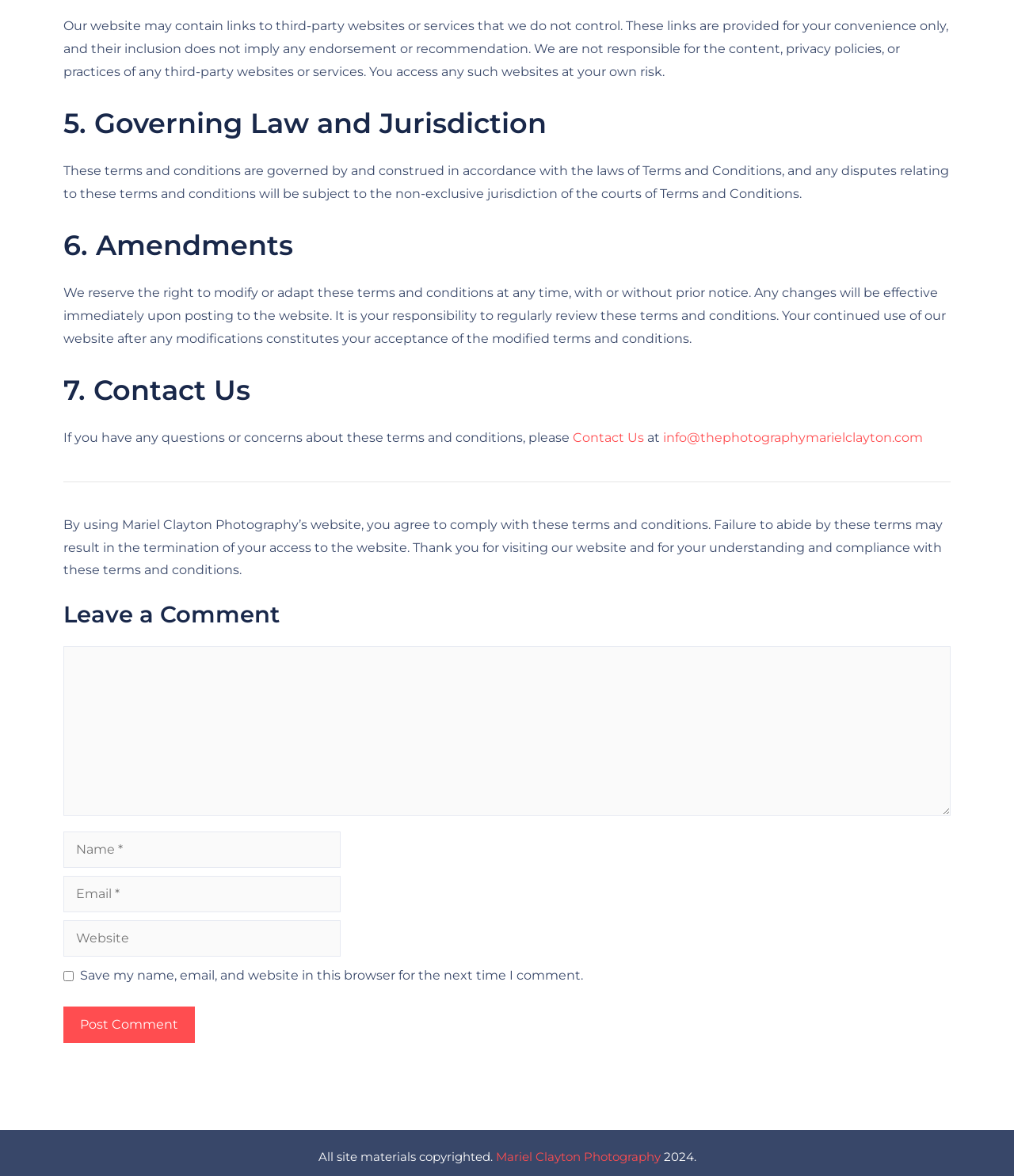Extract the bounding box coordinates of the UI element described by: "parent_node: Comment name="url" placeholder="Website"". The coordinates should include four float numbers ranging from 0 to 1, e.g., [left, top, right, bottom].

[0.062, 0.782, 0.336, 0.813]